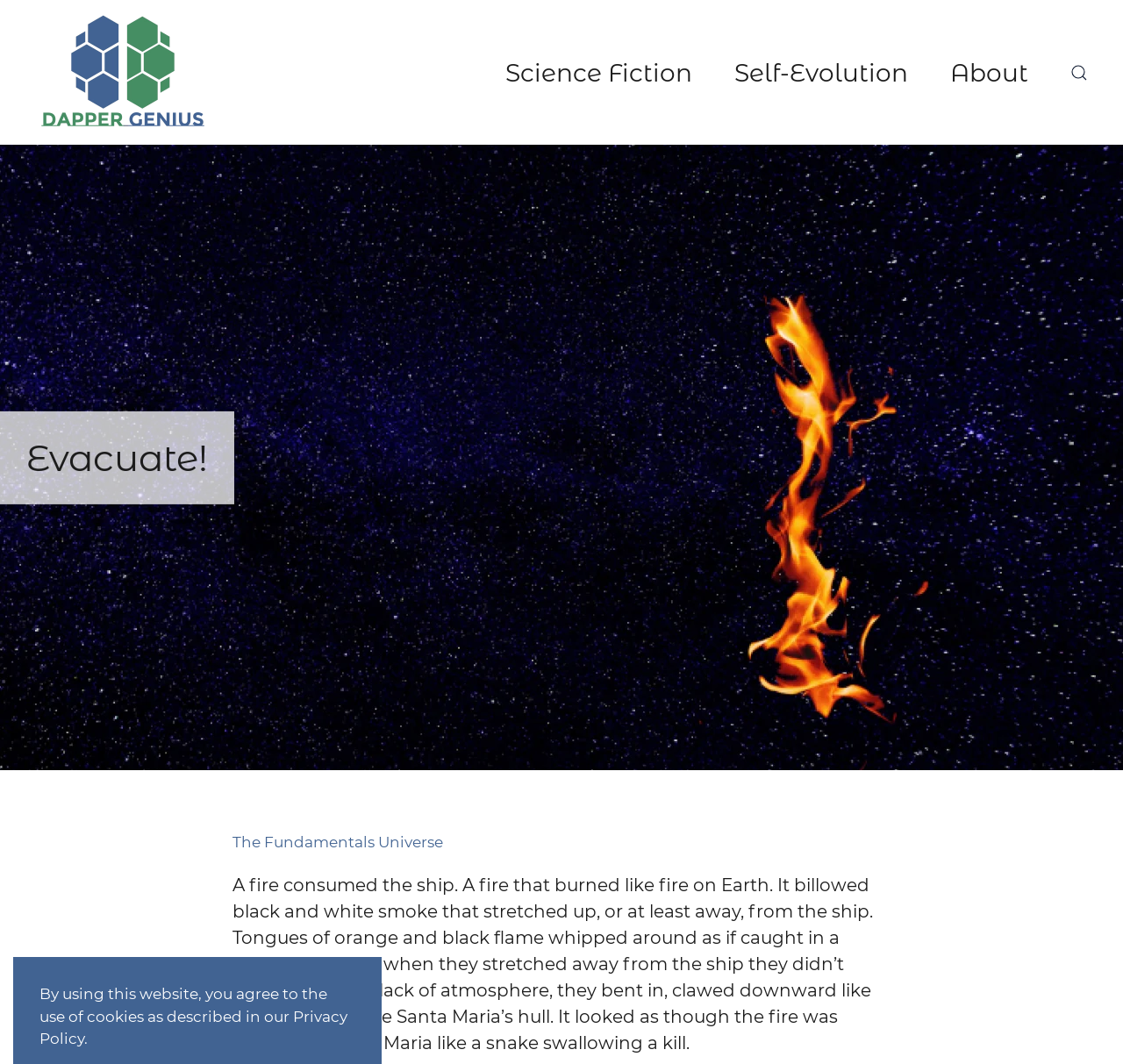Calculate the bounding box coordinates of the UI element given the description: "Skip to main content".

[0.035, 0.039, 0.177, 0.055]